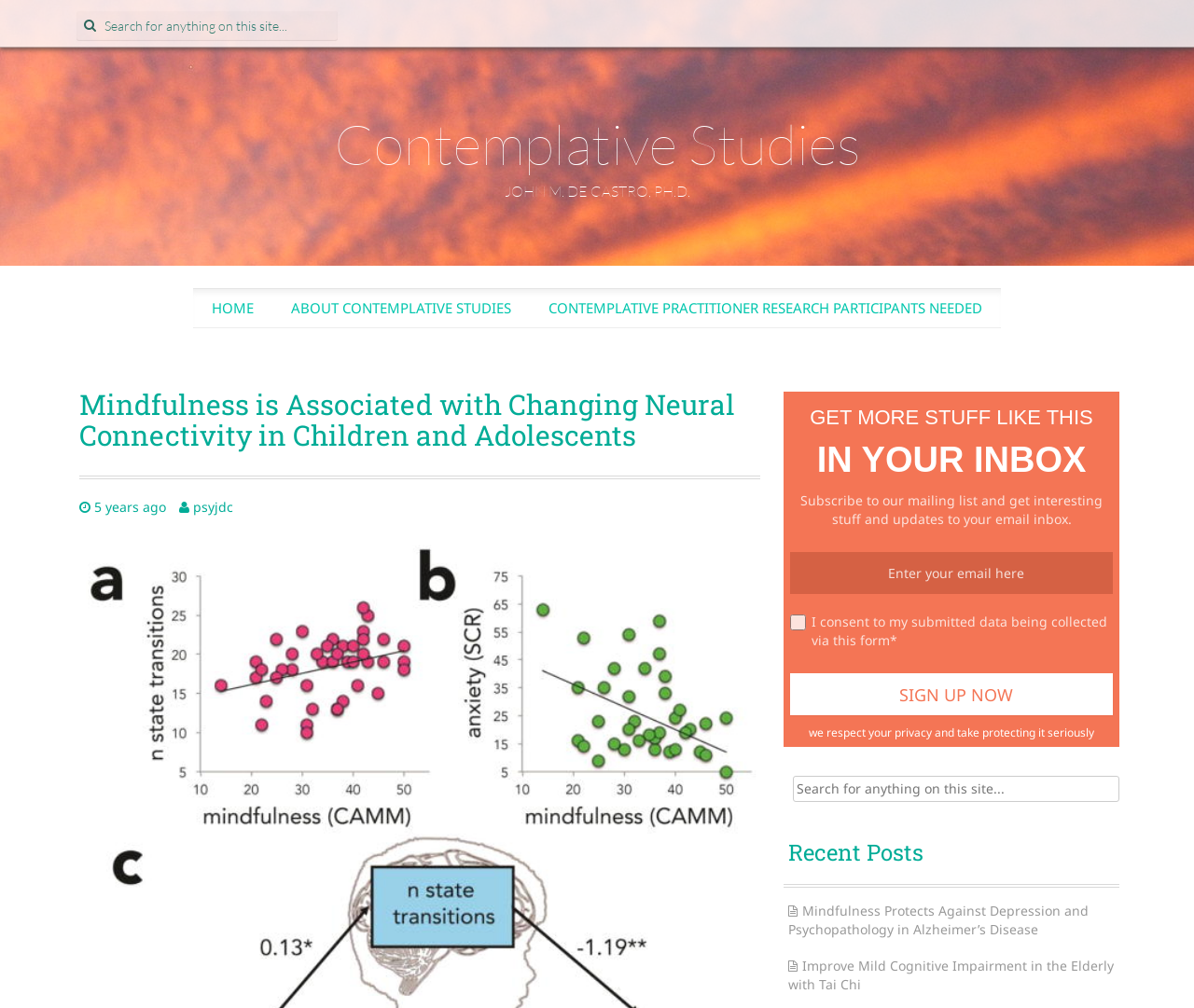What is the purpose of the 'Sign Up Now' button? Using the information from the screenshot, answer with a single word or phrase.

Subscribe to mailing list